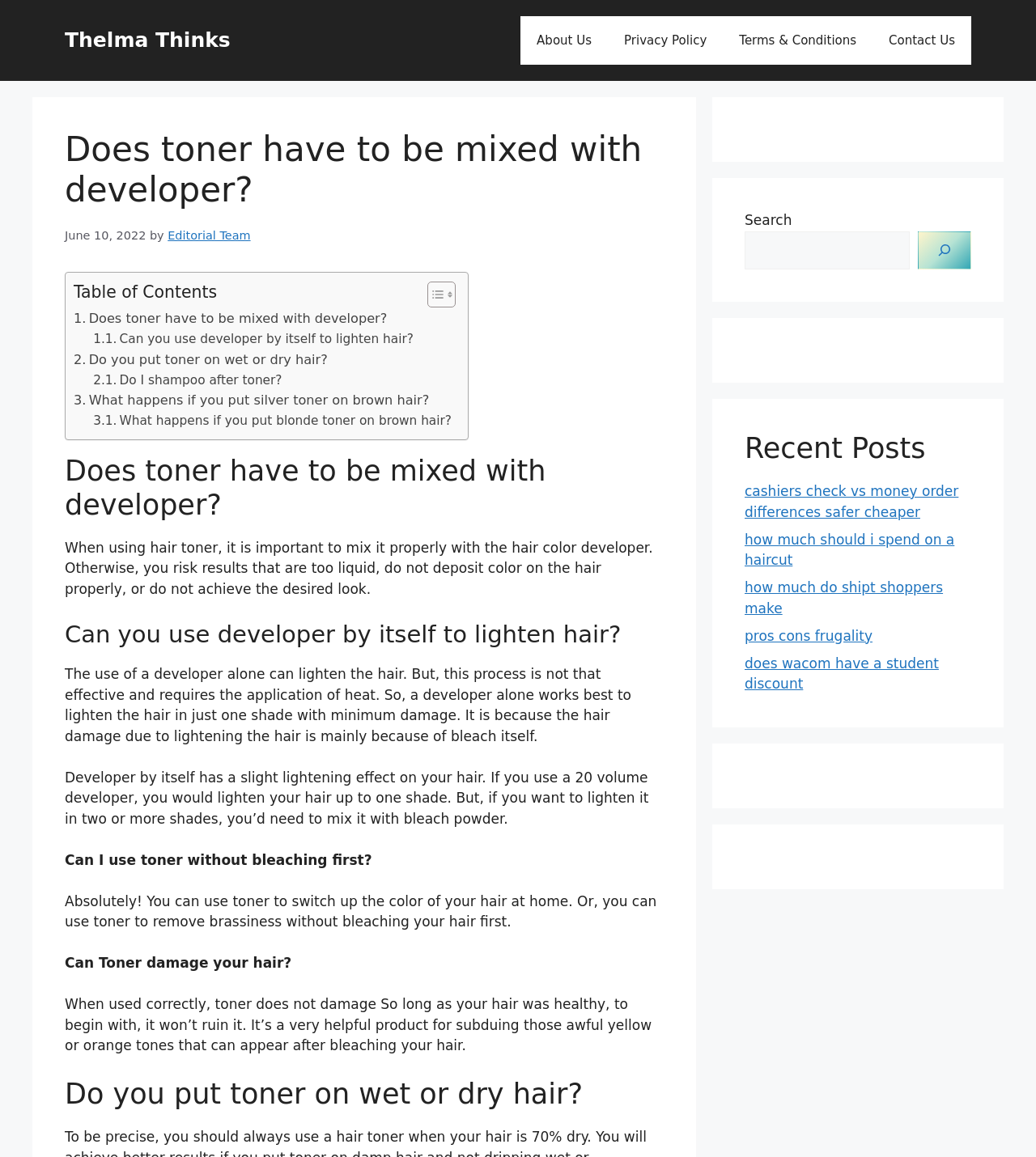Based on the element description: "Terms & Conditions", identify the bounding box coordinates for this UI element. The coordinates must be four float numbers between 0 and 1, listed as [left, top, right, bottom].

[0.698, 0.014, 0.842, 0.056]